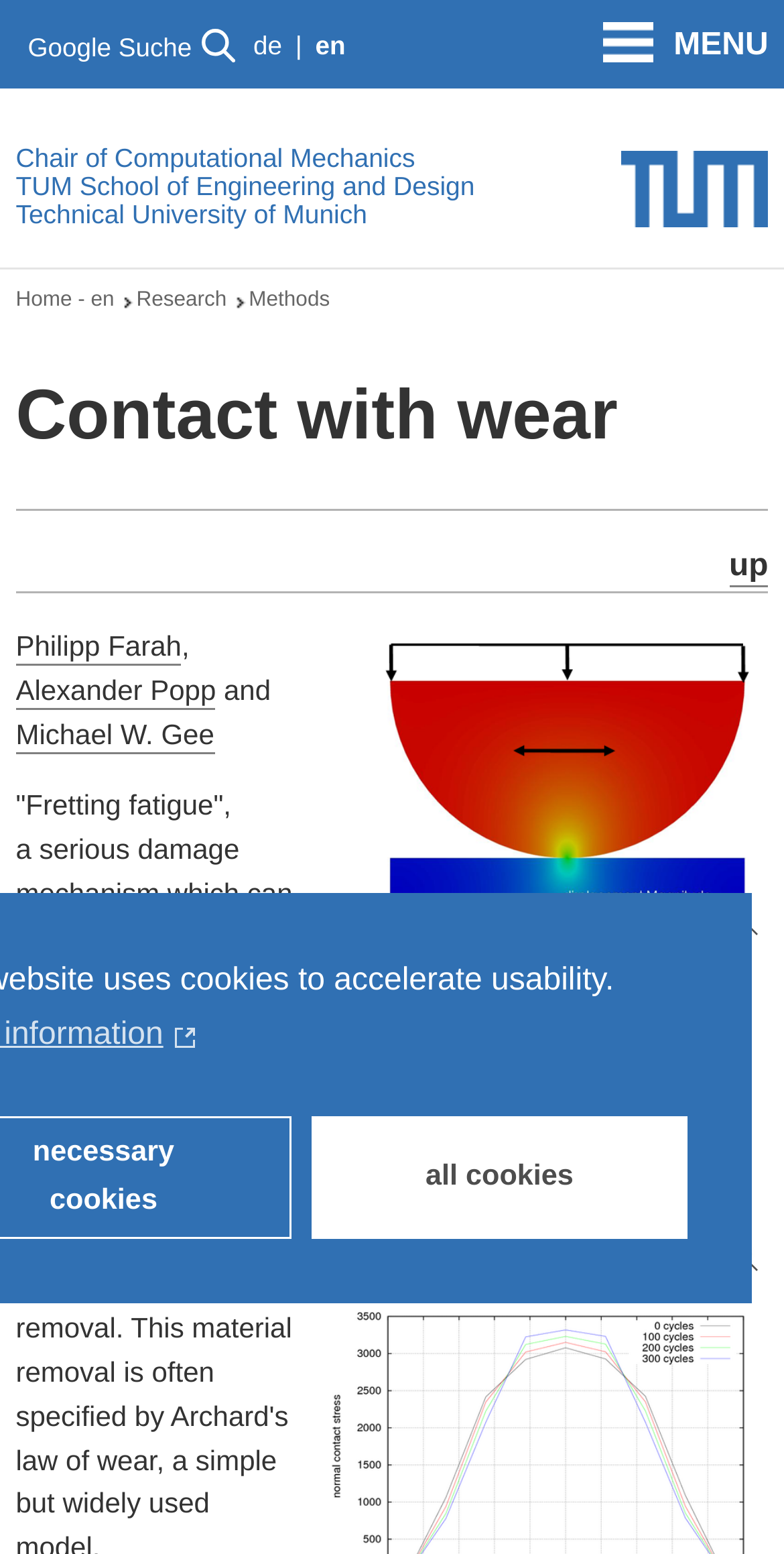Can you find the bounding box coordinates for the element that needs to be clicked to execute this instruction: "Open the gallery"? The coordinates should be given as four float numbers between 0 and 1, i.e., [left, top, right, bottom].

[0.416, 0.403, 0.971, 0.605]